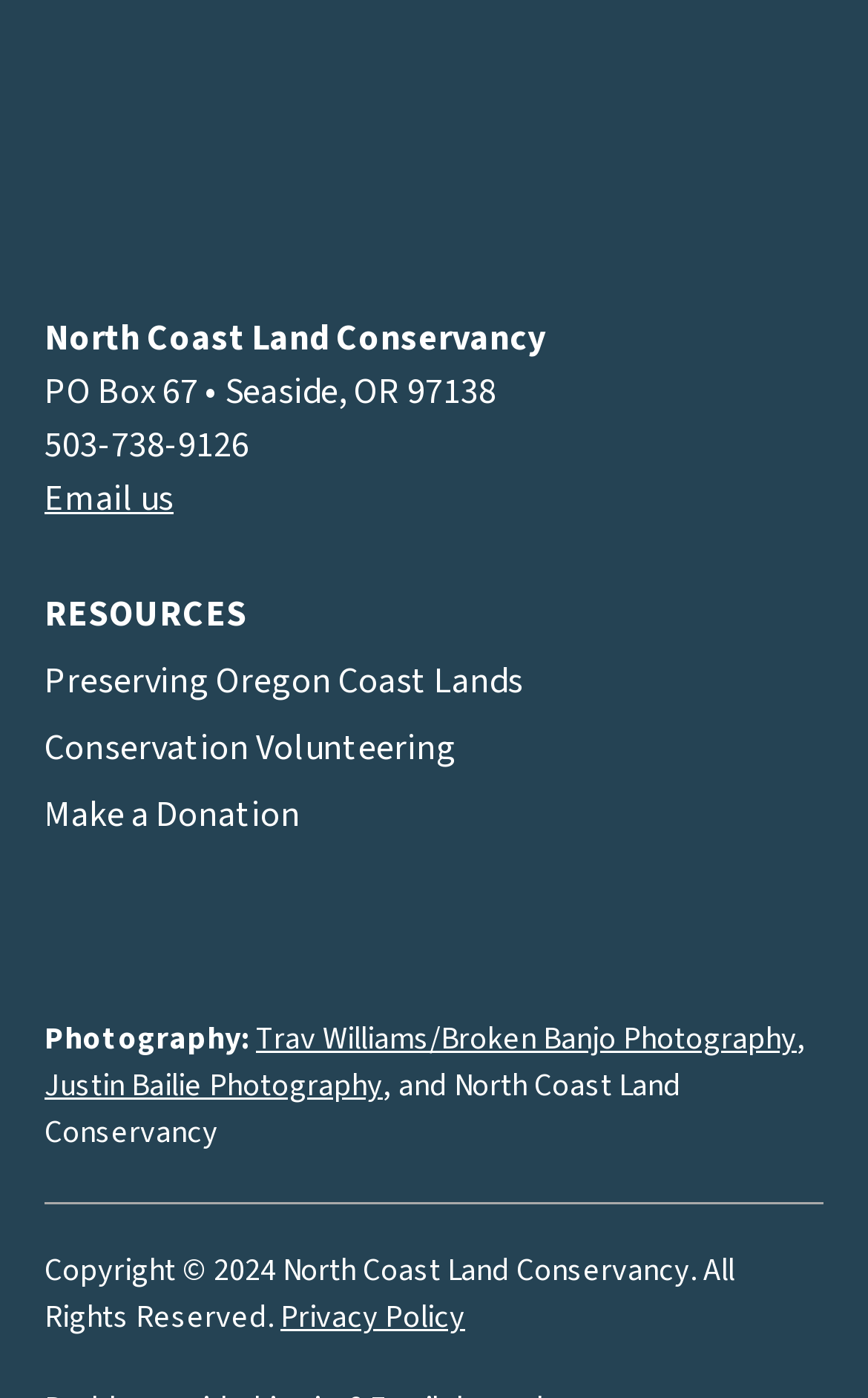Provide a short answer to the following question with just one word or phrase: What is the purpose of the 'RESOURCES' section?

Providing links to resources